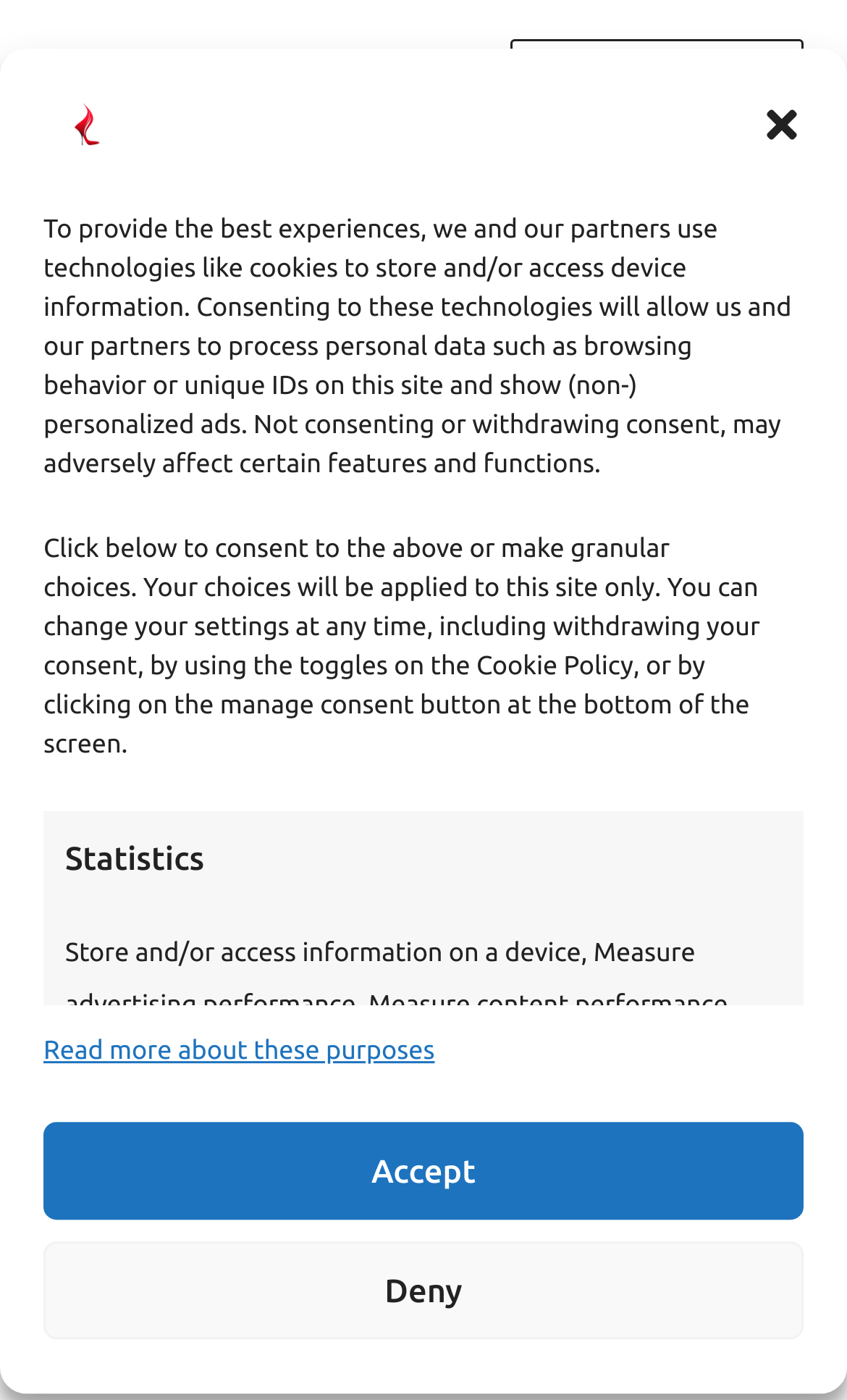Locate the bounding box coordinates of the area where you should click to accomplish the instruction: "Click the Heelsexy.com logo".

[0.051, 0.073, 0.154, 0.1]